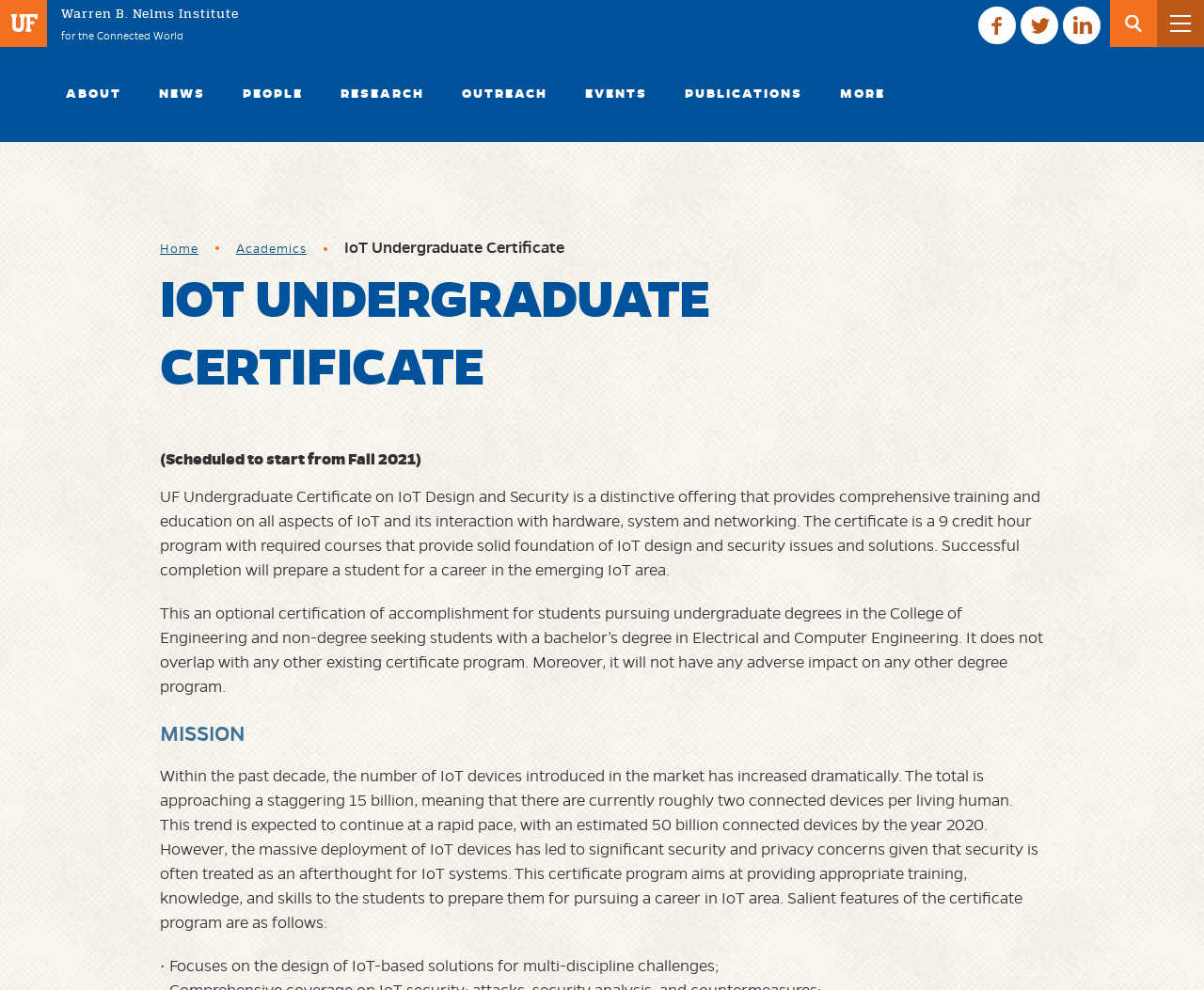Please mark the bounding box coordinates of the area that should be clicked to carry out the instruction: "Go to ABOUT page".

[0.039, 0.047, 0.116, 0.142]